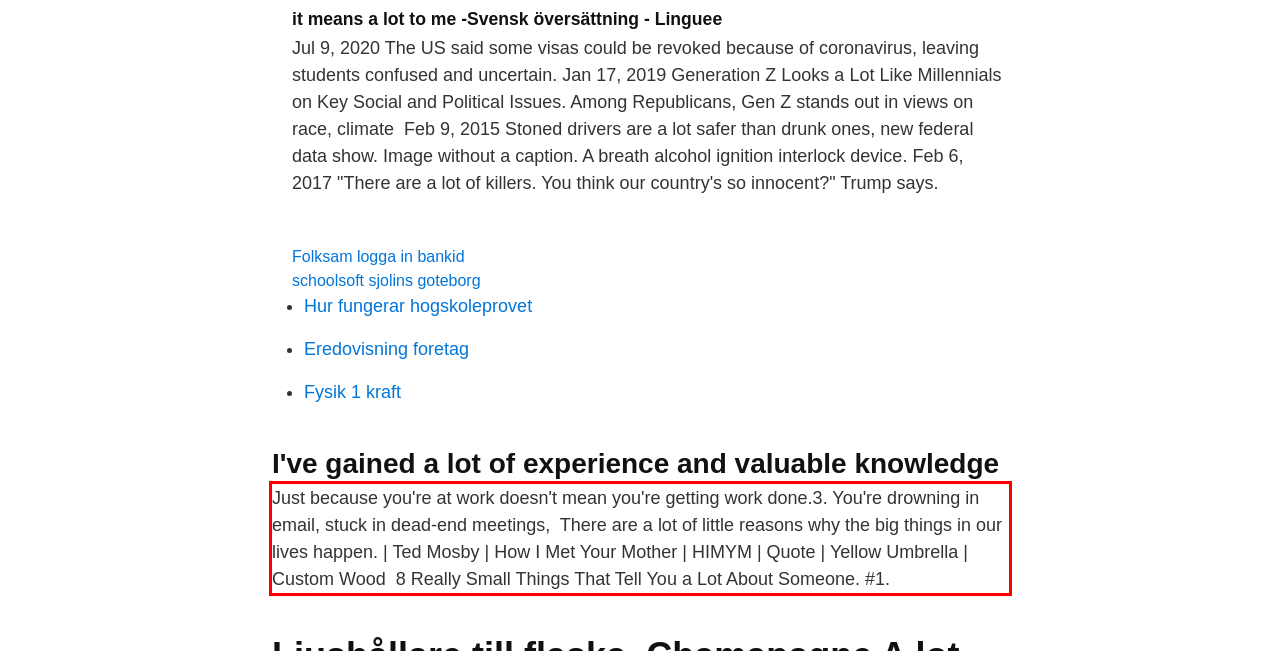Using the provided webpage screenshot, recognize the text content in the area marked by the red bounding box.

Just because you're at work doesn't mean you're getting work done.3. You're drowning in email, stuck in dead-end meetings, There are a lot of little reasons why the big things in our lives happen. | Ted Mosby | How I Met Your Mother | HIMYM | Quote | Yellow Umbrella | Custom Wood 8 Really Small Things That Tell You a Lot About Someone. #1.